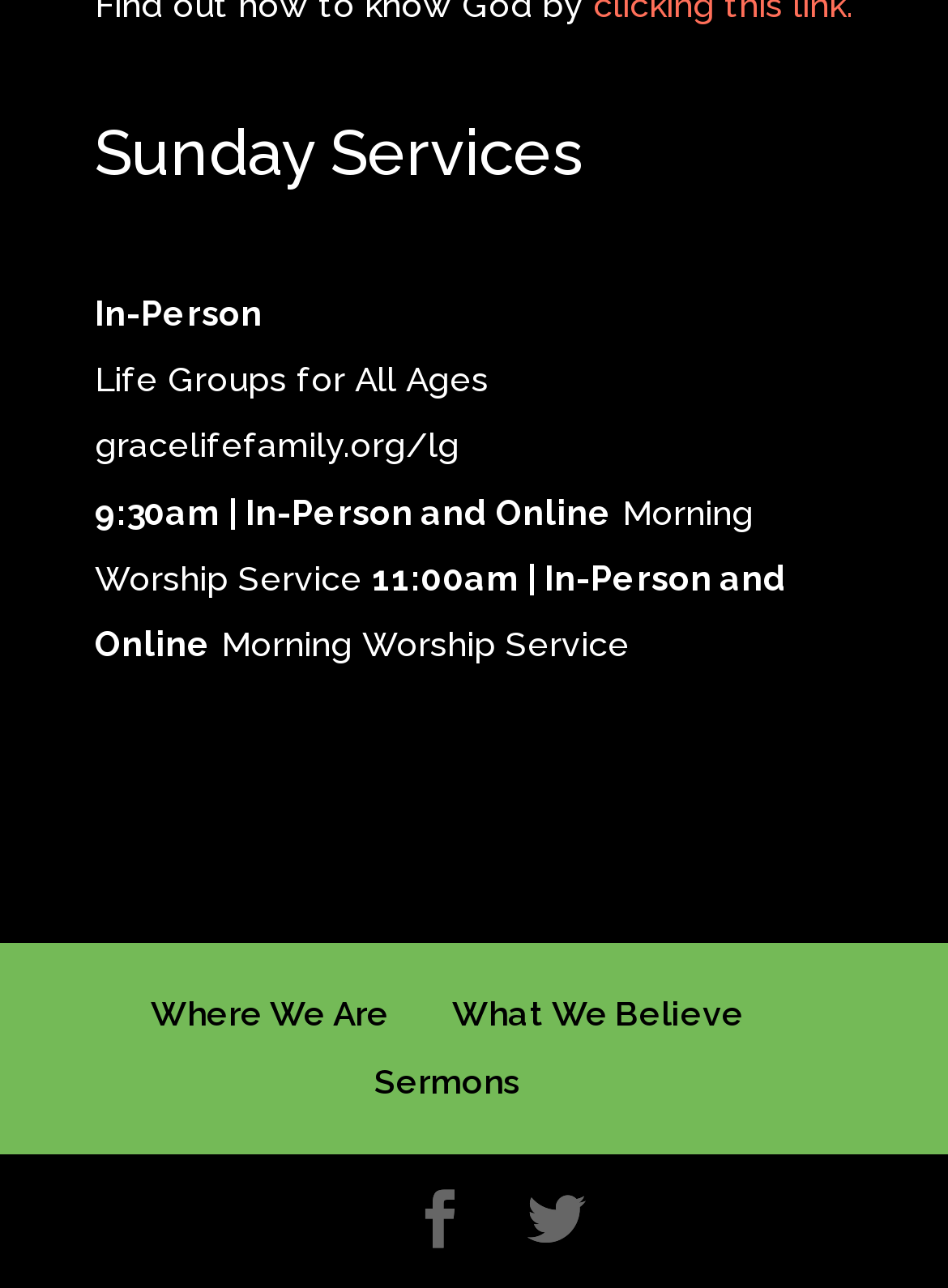How many links are there at the bottom of the webpage? Examine the screenshot and reply using just one word or a brief phrase.

5